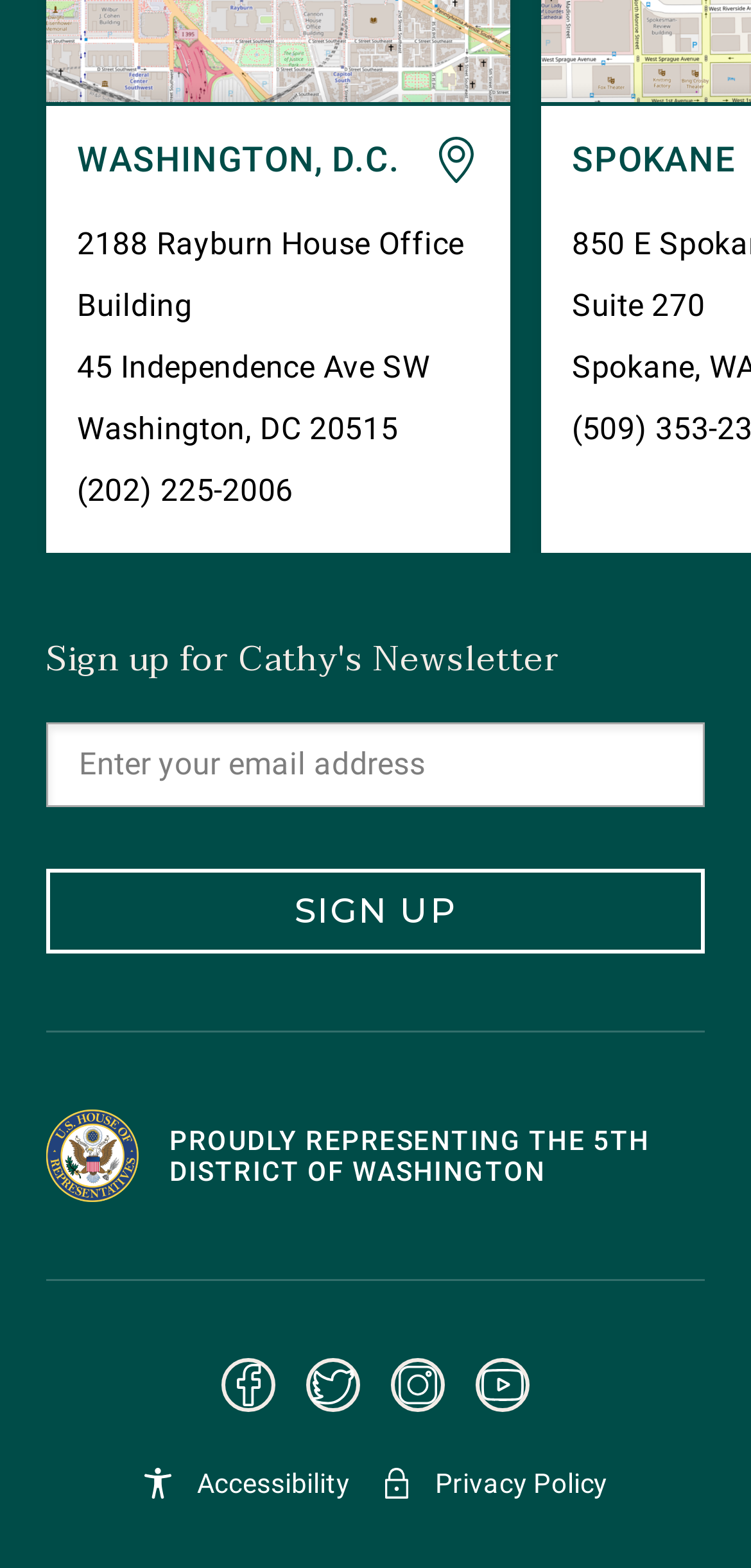Please give a short response to the question using one word or a phrase:
How many social media platforms are linked?

4